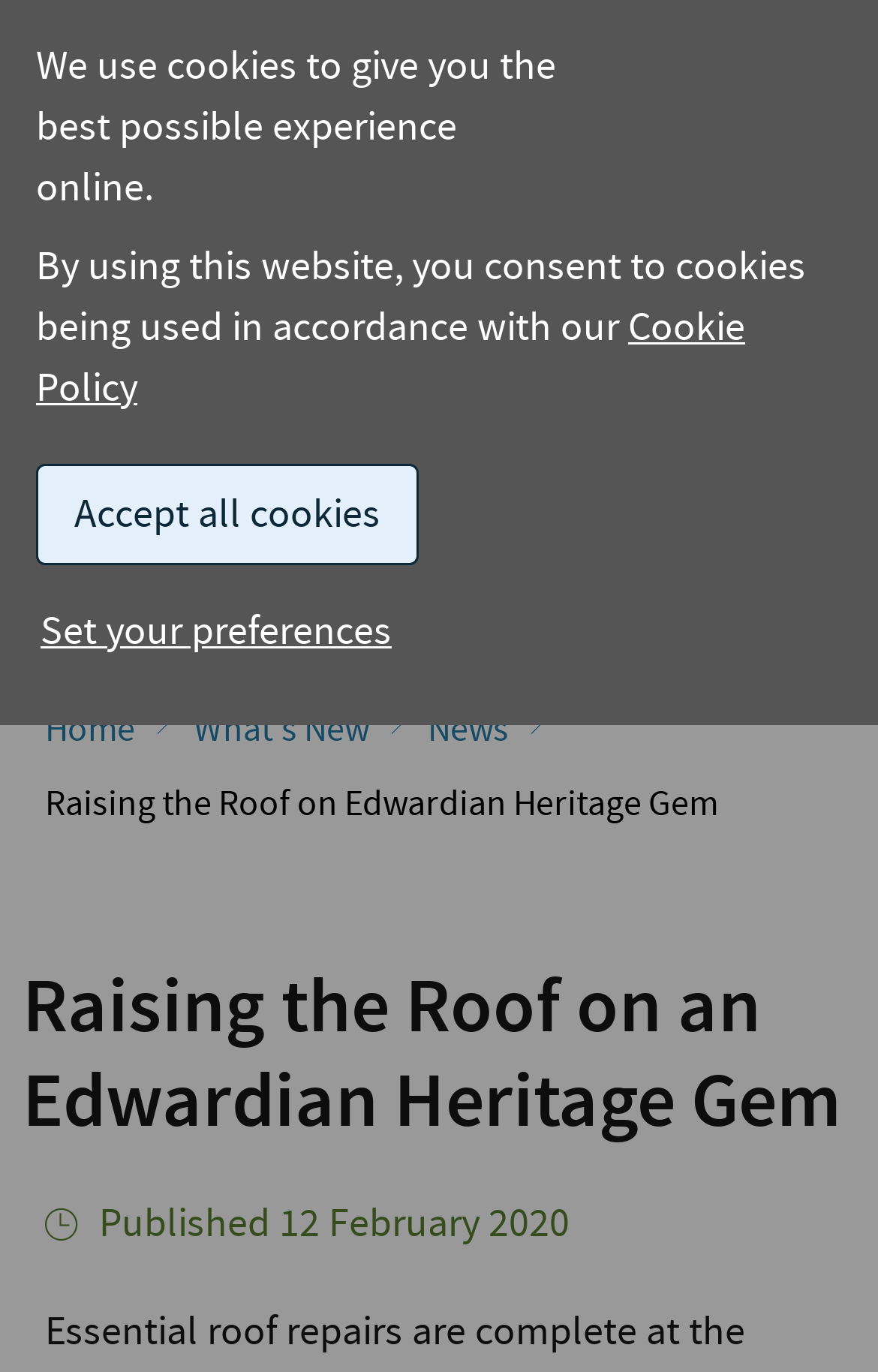Please find the bounding box coordinates of the element's region to be clicked to carry out this instruction: "Open the main navigation".

[0.833, 0.0, 1.0, 0.122]